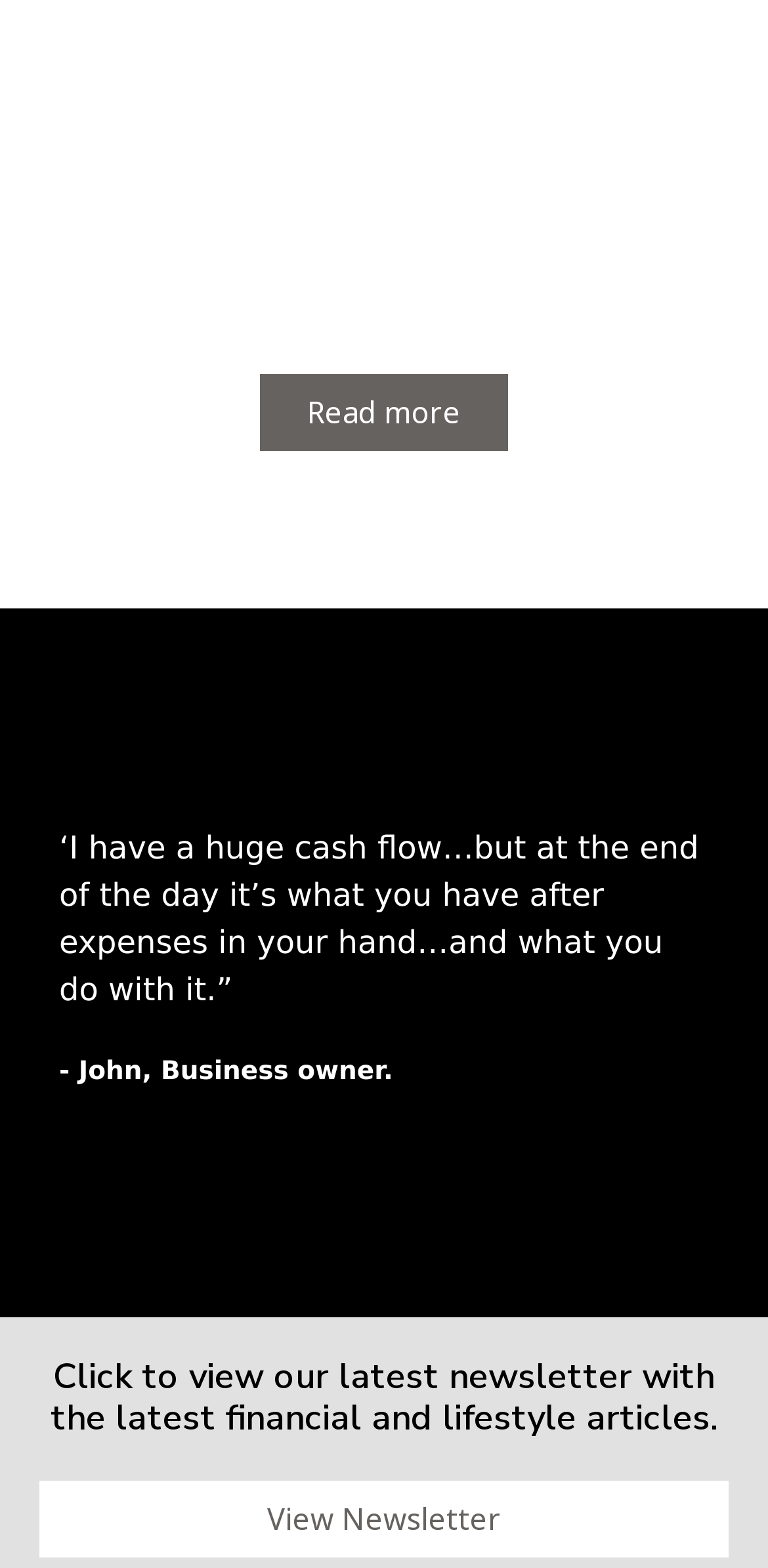Mark the bounding box of the element that matches the following description: "View Newsletter".

[0.051, 0.944, 0.949, 0.993]